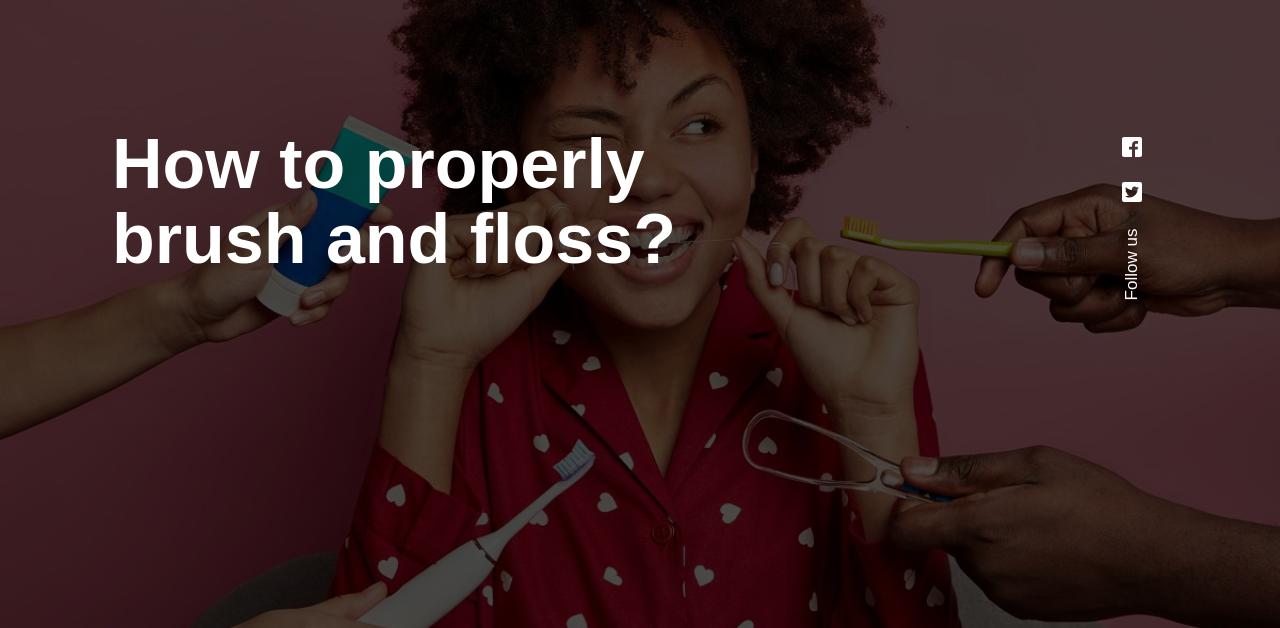Answer with a single word or phrase: 
What is displayed prominently at the top of the image?

A question